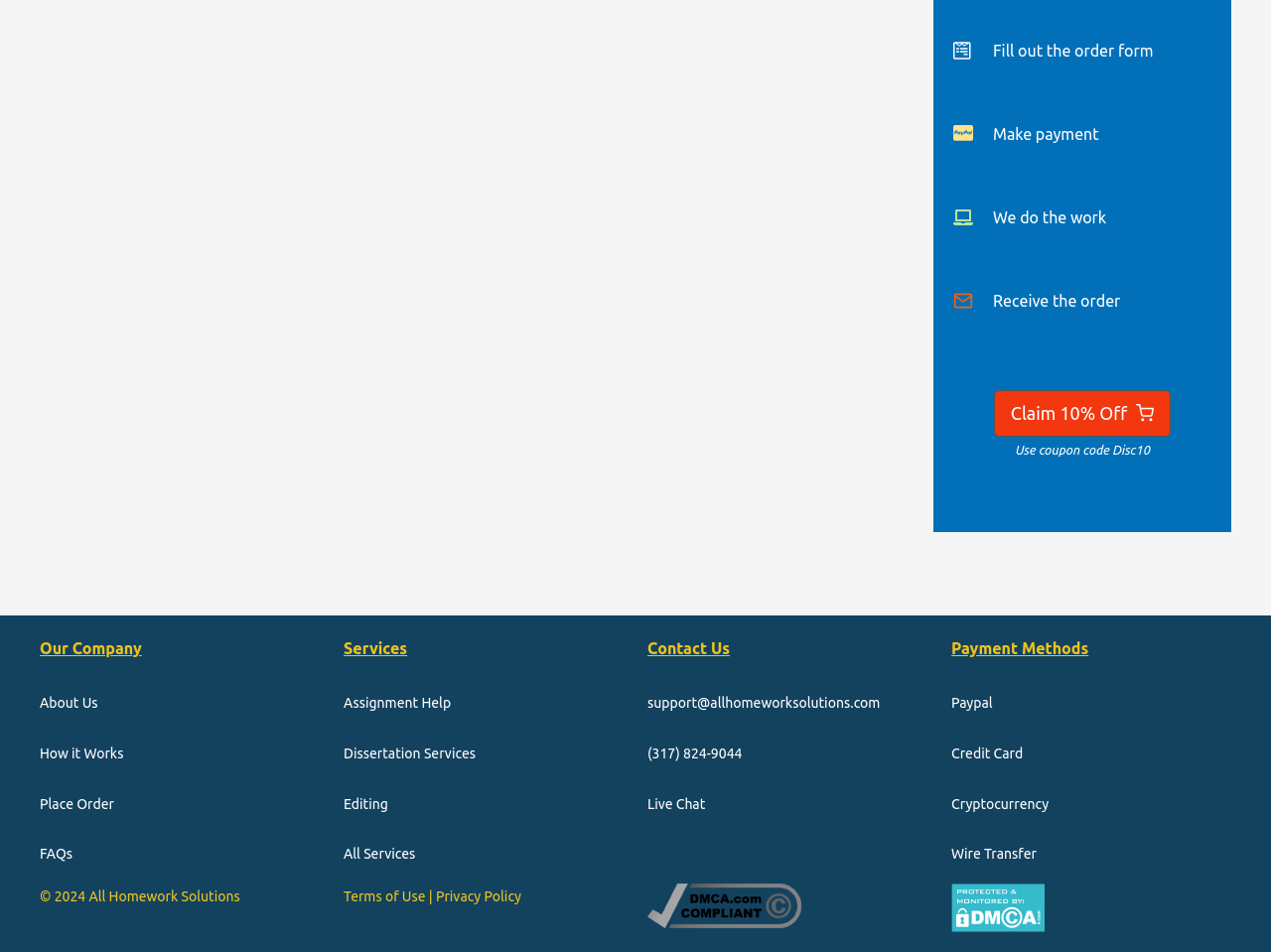Based on the visual content of the image, answer the question thoroughly: What is the first step in the order process?

The first step in the order process is to fill out the order form, as indicated by the StaticText element with the text 'Fill out the order form' at the top of the webpage.